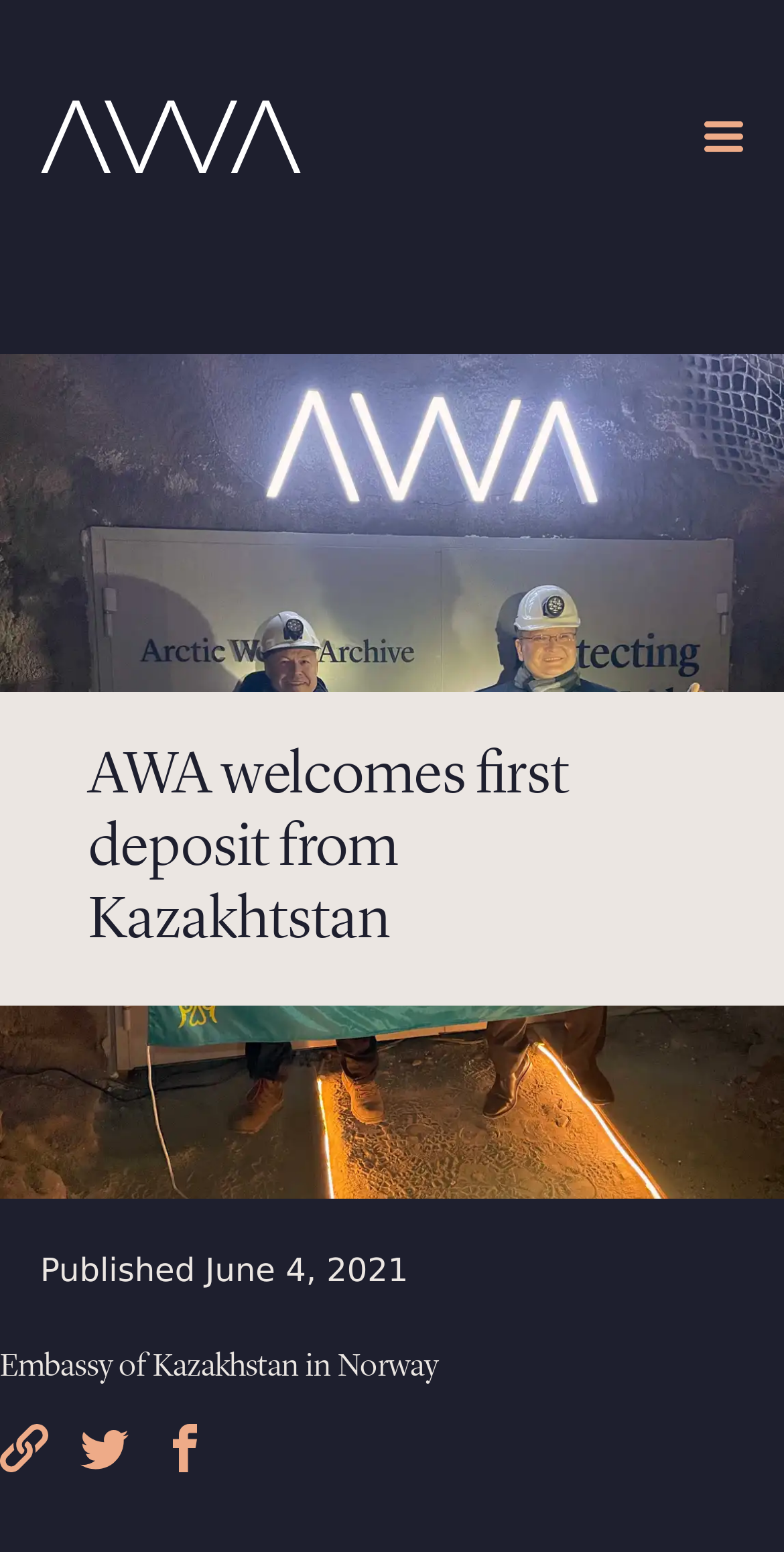Find and generate the main title of the webpage.

AWA welcomes first deposit from Kazakhtstan